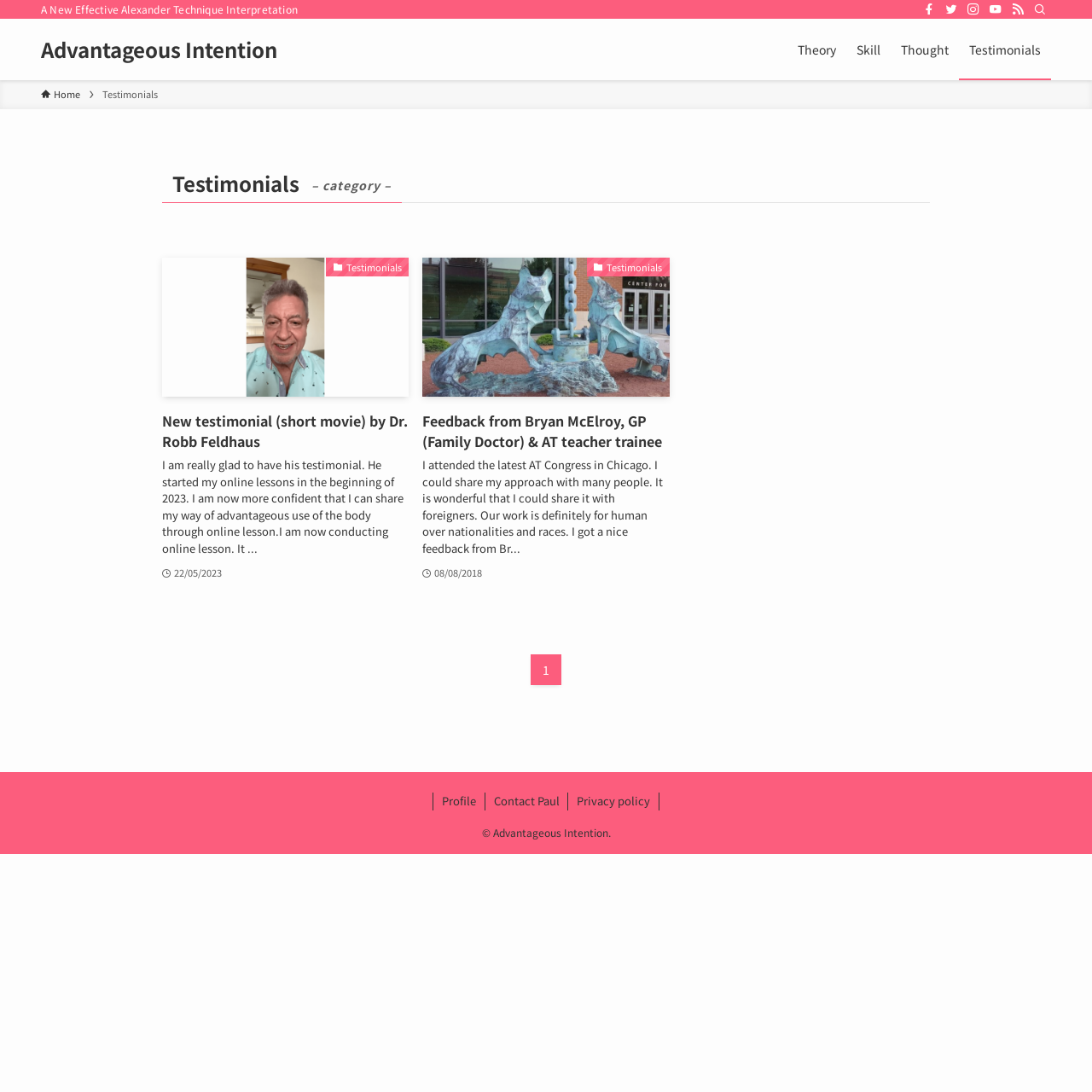Describe all the key features and sections of the webpage thoroughly.

The webpage is about testimonials related to Advantageous Intention, with a focus on the Alexander Technique. At the top, there is a header section with social media links to Facebook, Twitter, Instagram, YouTube, and RSS, followed by a search button. Below this, there is a navigation menu with links to "Advantageous Intention", "Theory", "Skill", "Thought", and "Testimonials".

The main content area is divided into sections, each containing a testimonial. The first testimonial is from Dr. Robb Feldhaus, with a short movie and a description of his experience. This section includes a figure and a heading with the title of the testimonial, as well as a date "22/05/2023" indicating when it was published.

The second testimonial is from Bryan McElroy, a GP and AT teacher trainee, with a description of his experience at the AT Congress in Chicago. This section includes an image of the Loyola University Alexander Technique Congress, a heading with the title of the testimonial, and a date "08/08/2018" indicating when it was published.

At the bottom of the page, there is a footer section with links to "Profile", "Contact Paul", and "Privacy policy", as well as a copyright notice "© Advantageous Intention."